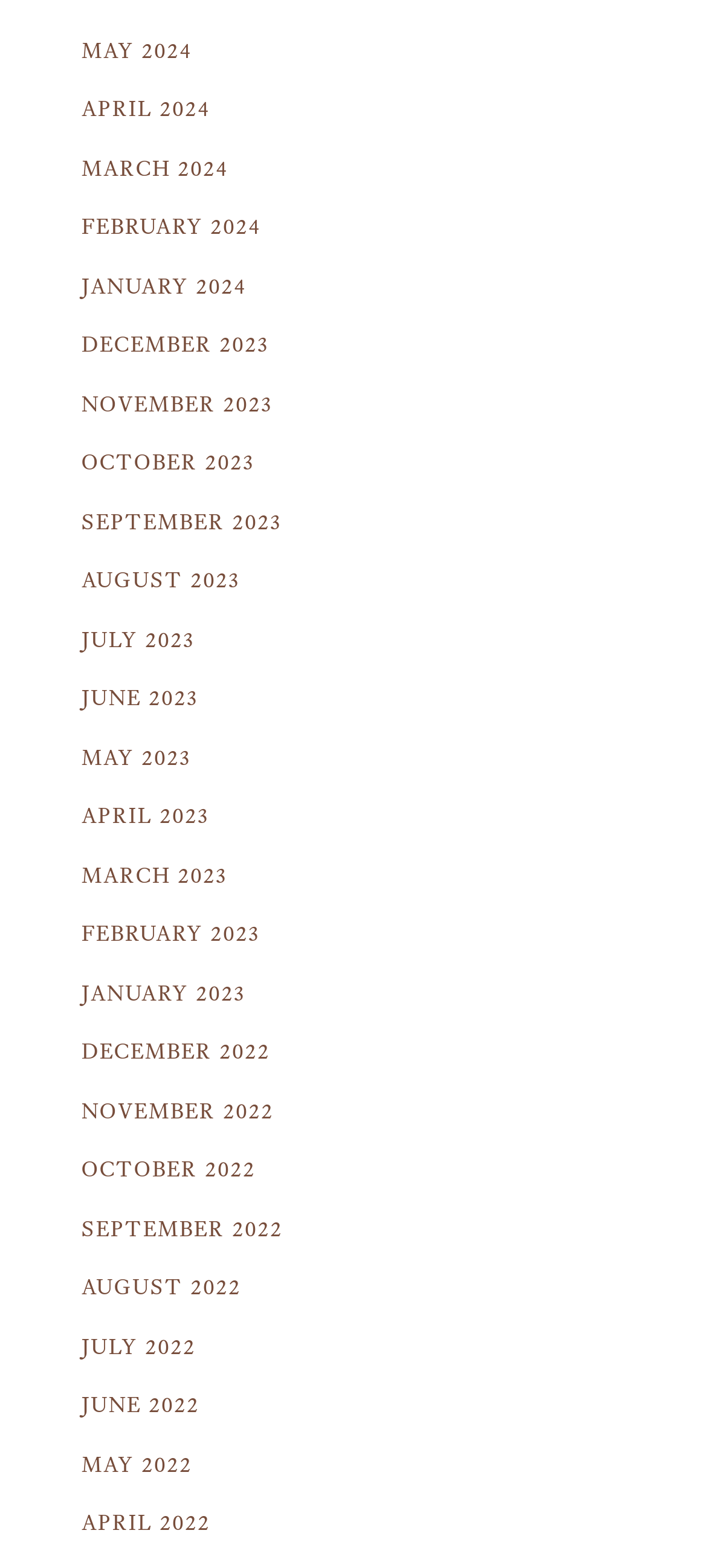Analyze the image and provide a detailed answer to the question: What is the latest month available in 2023?

By examining the list of links on the webpage, I found that the latest month available in 2023 is SEPTEMBER 2023, which is located near the top of the list.